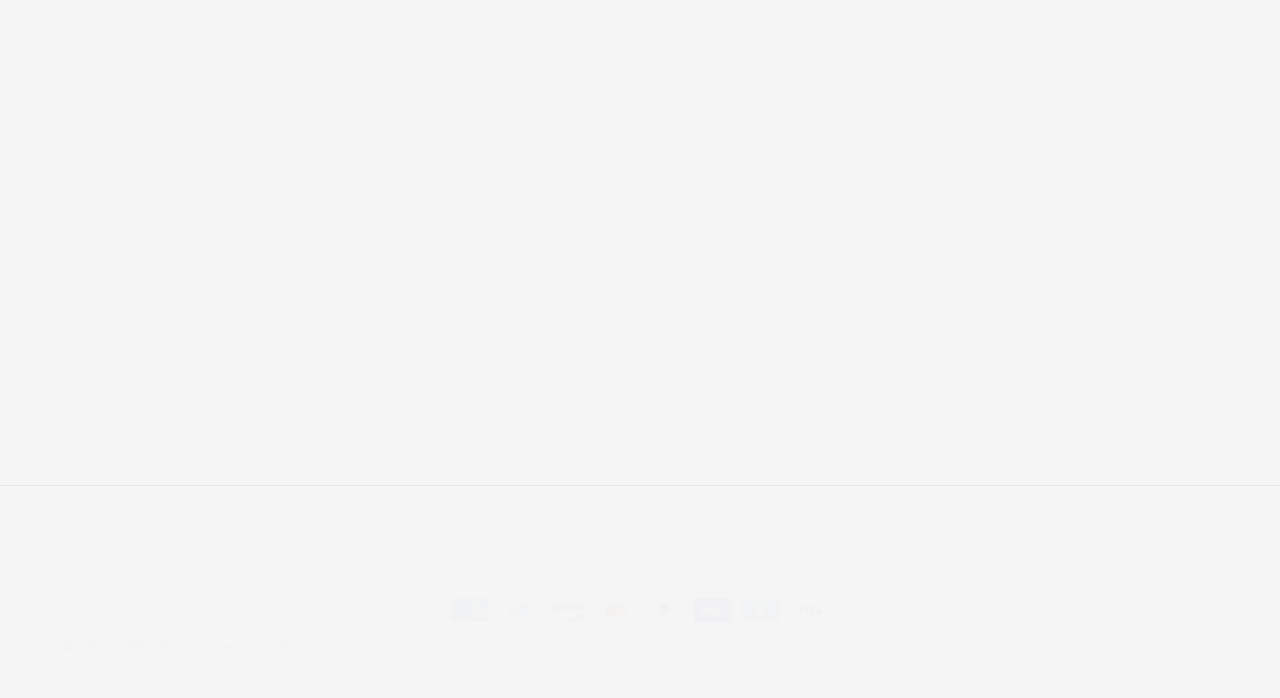Answer the question with a brief word or phrase:
What is the price of 12 pack (k-cups) - Jimmy's Hometown Blend?

$12.00